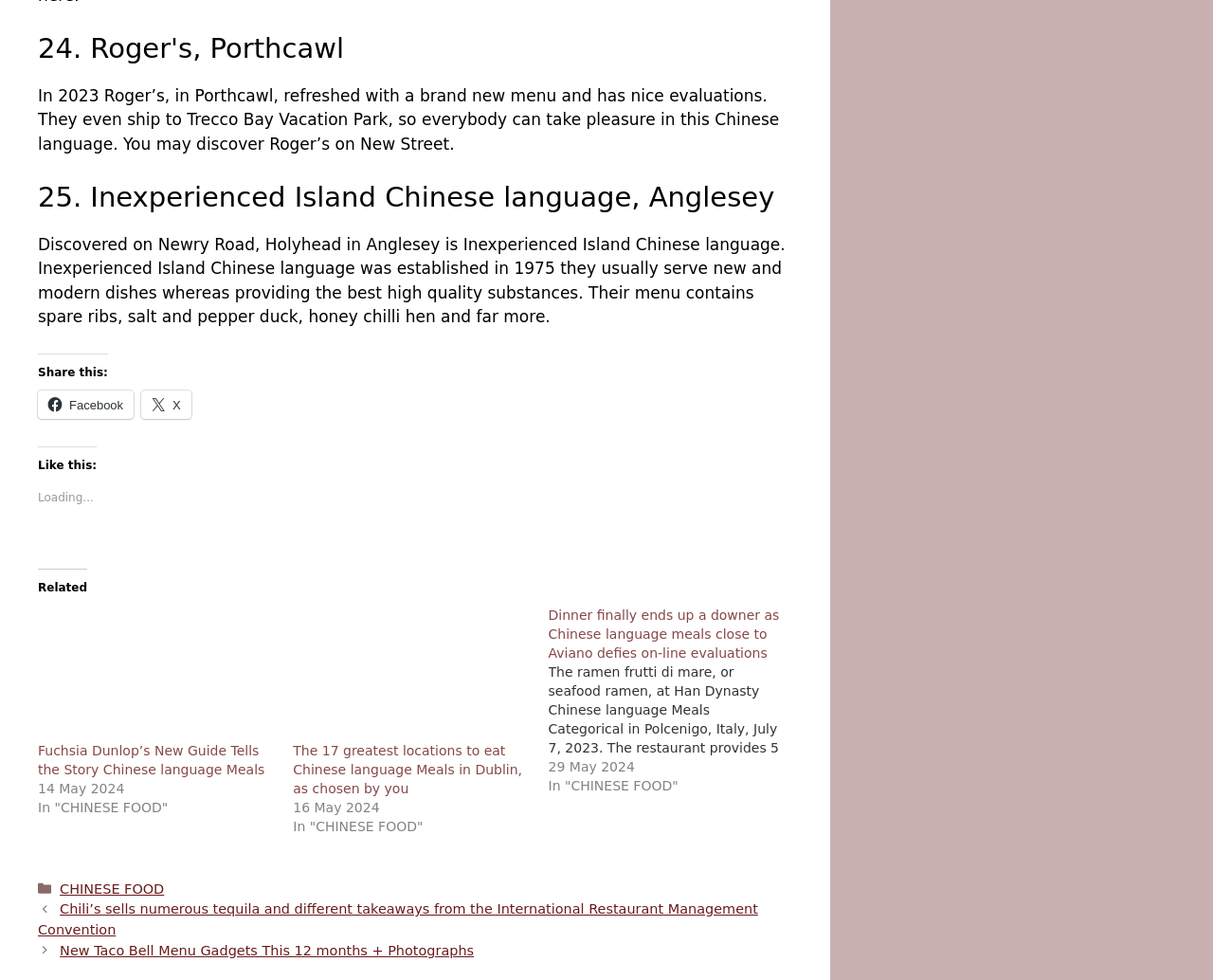Answer the question below in one word or phrase:
What type of cuisine is featured in this webpage?

Chinese